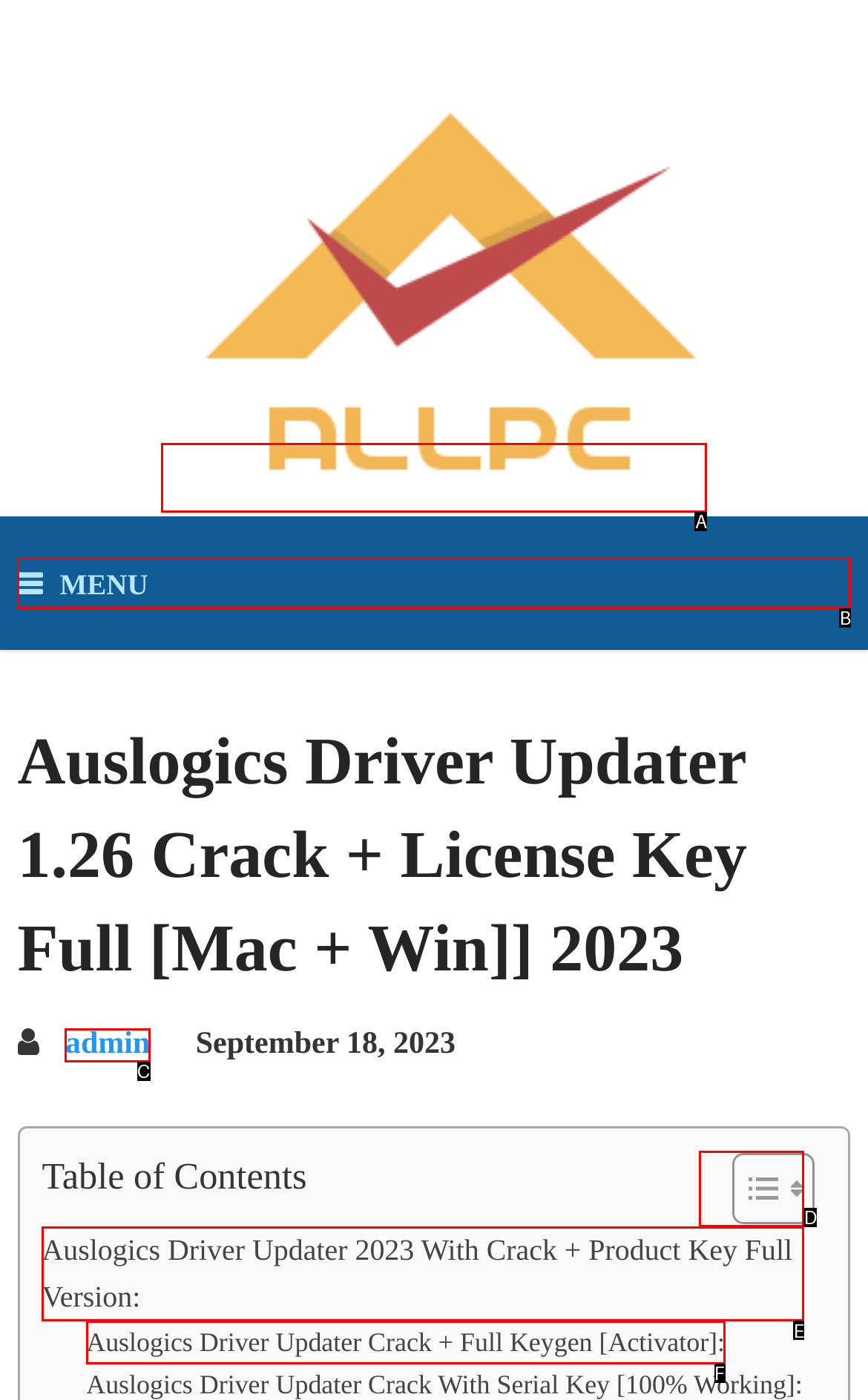Identify the HTML element that best fits the description: admin. Respond with the letter of the corresponding element.

C